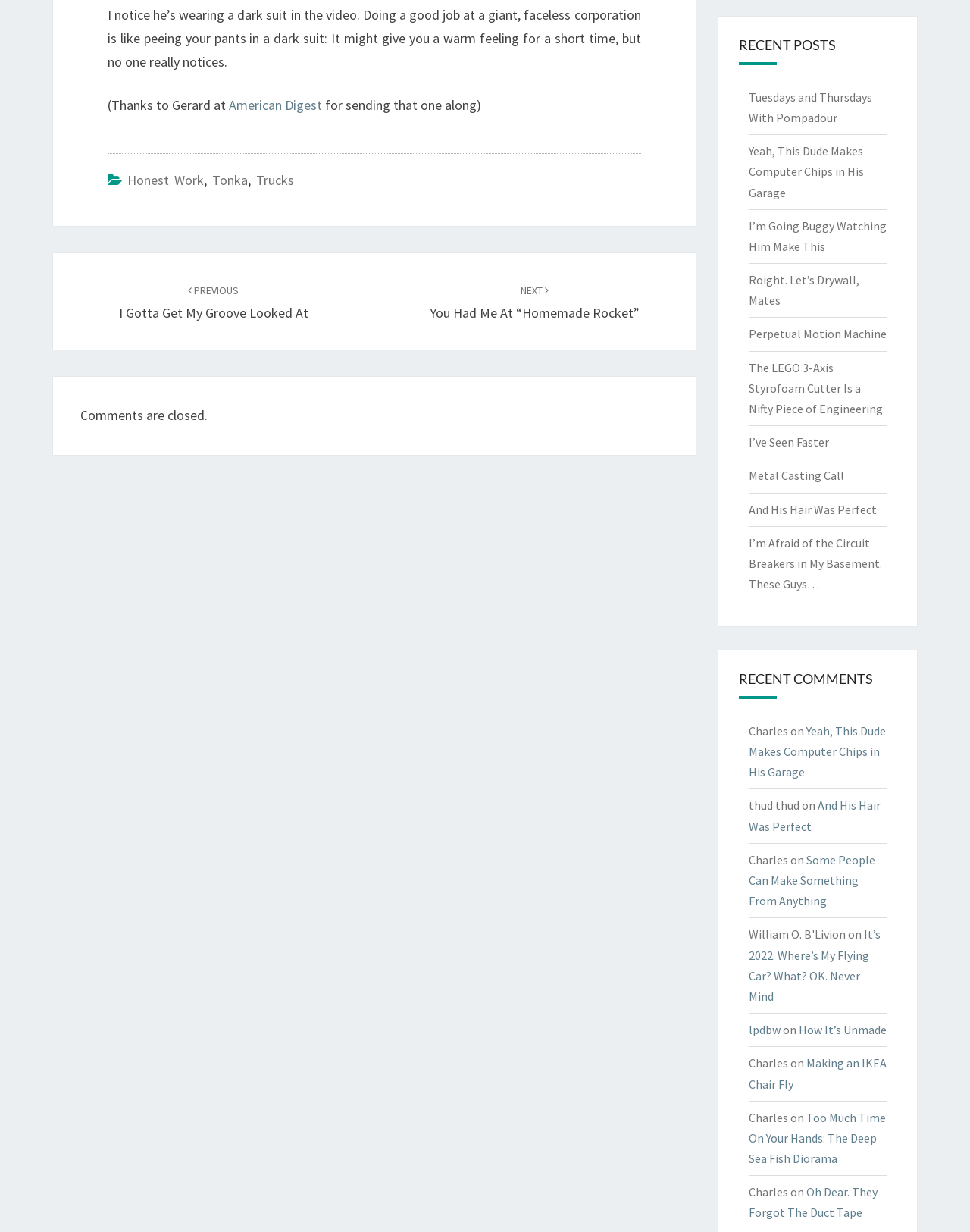Kindly determine the bounding box coordinates for the area that needs to be clicked to execute this instruction: "Click the 'NEXT' button".

[0.443, 0.228, 0.659, 0.261]